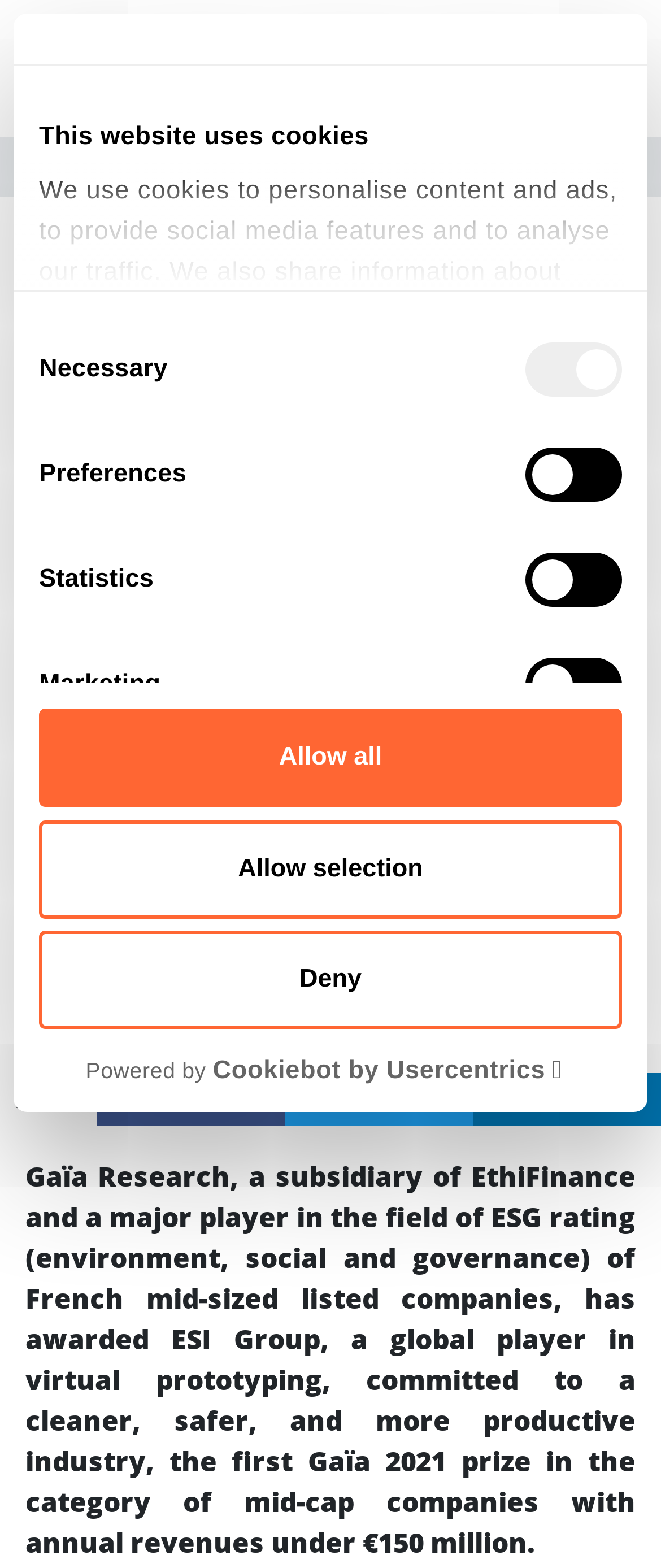Identify the bounding box coordinates for the element you need to click to achieve the following task: "Go to home page". Provide the bounding box coordinates as four float numbers between 0 and 1, in the form [left, top, right, bottom].

[0.026, 0.096, 0.121, 0.116]